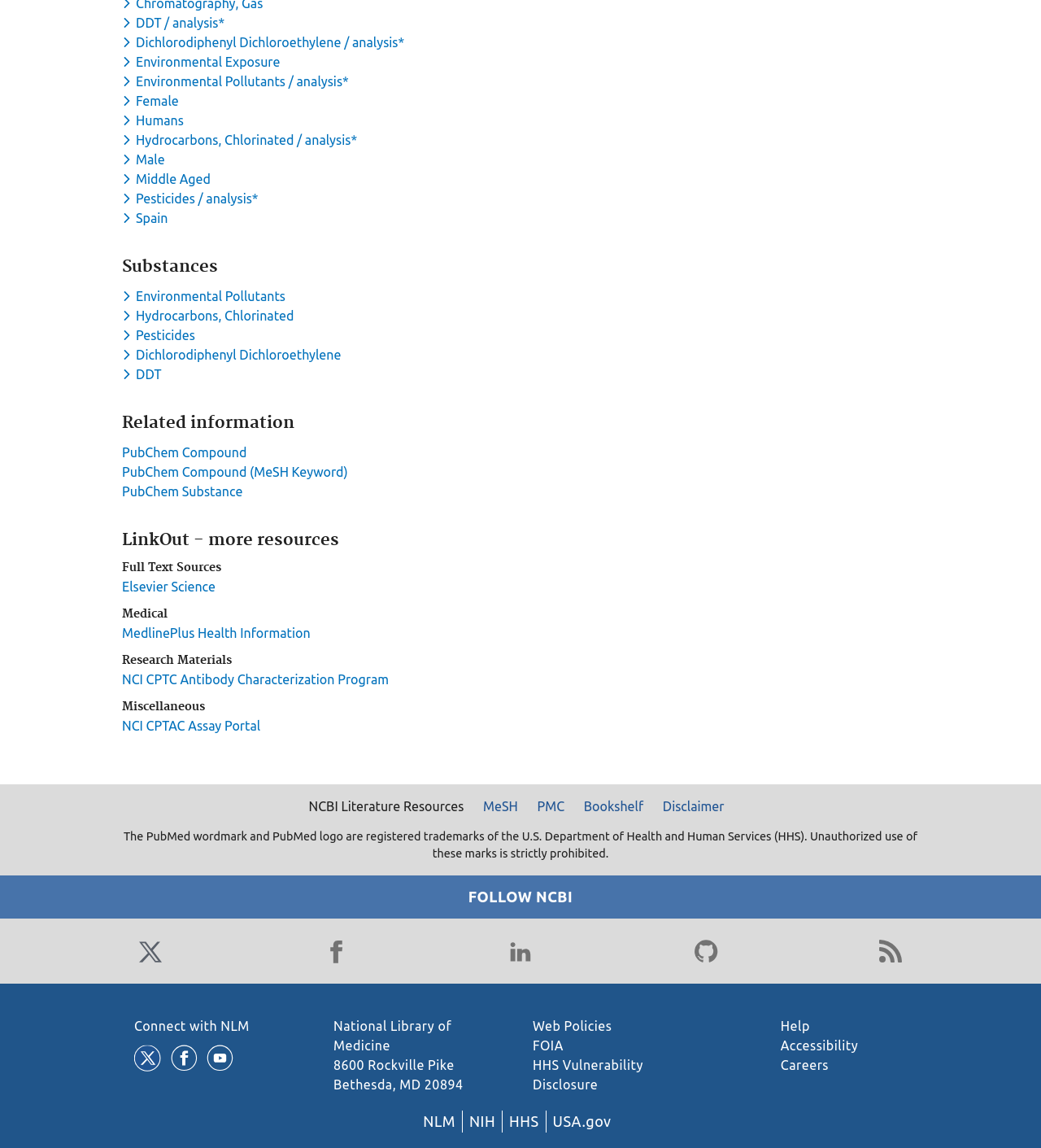Respond to the question below with a single word or phrase:
What is the main topic of this webpage?

Substances and related information